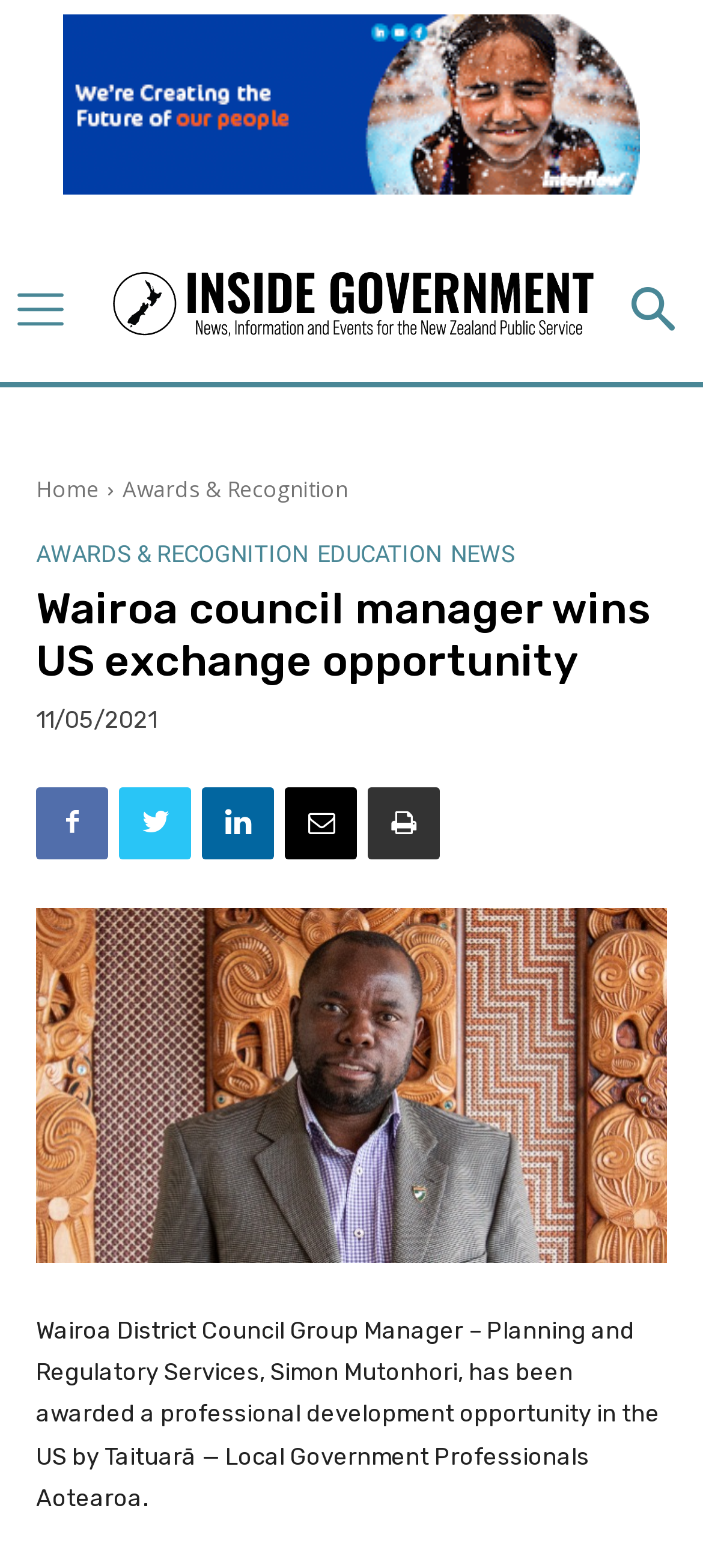Pinpoint the bounding box coordinates of the element that must be clicked to accomplish the following instruction: "Share on social media". The coordinates should be in the format of four float numbers between 0 and 1, i.e., [left, top, right, bottom].

[0.051, 0.502, 0.154, 0.548]